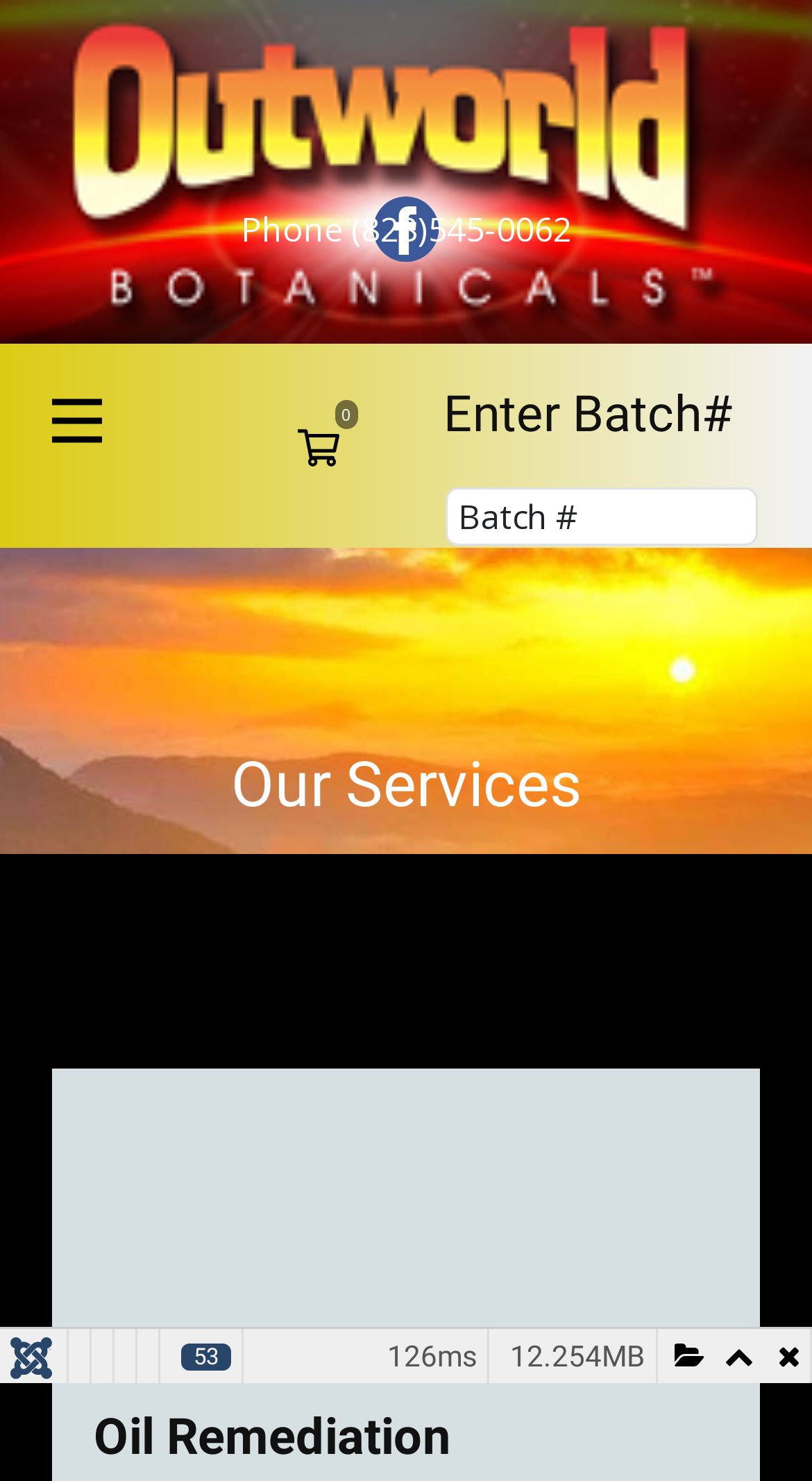Specify the bounding box coordinates of the element's region that should be clicked to achieve the following instruction: "Read Latest News". The bounding box coordinates consist of four float numbers between 0 and 1, in the format [left, top, right, bottom].

None